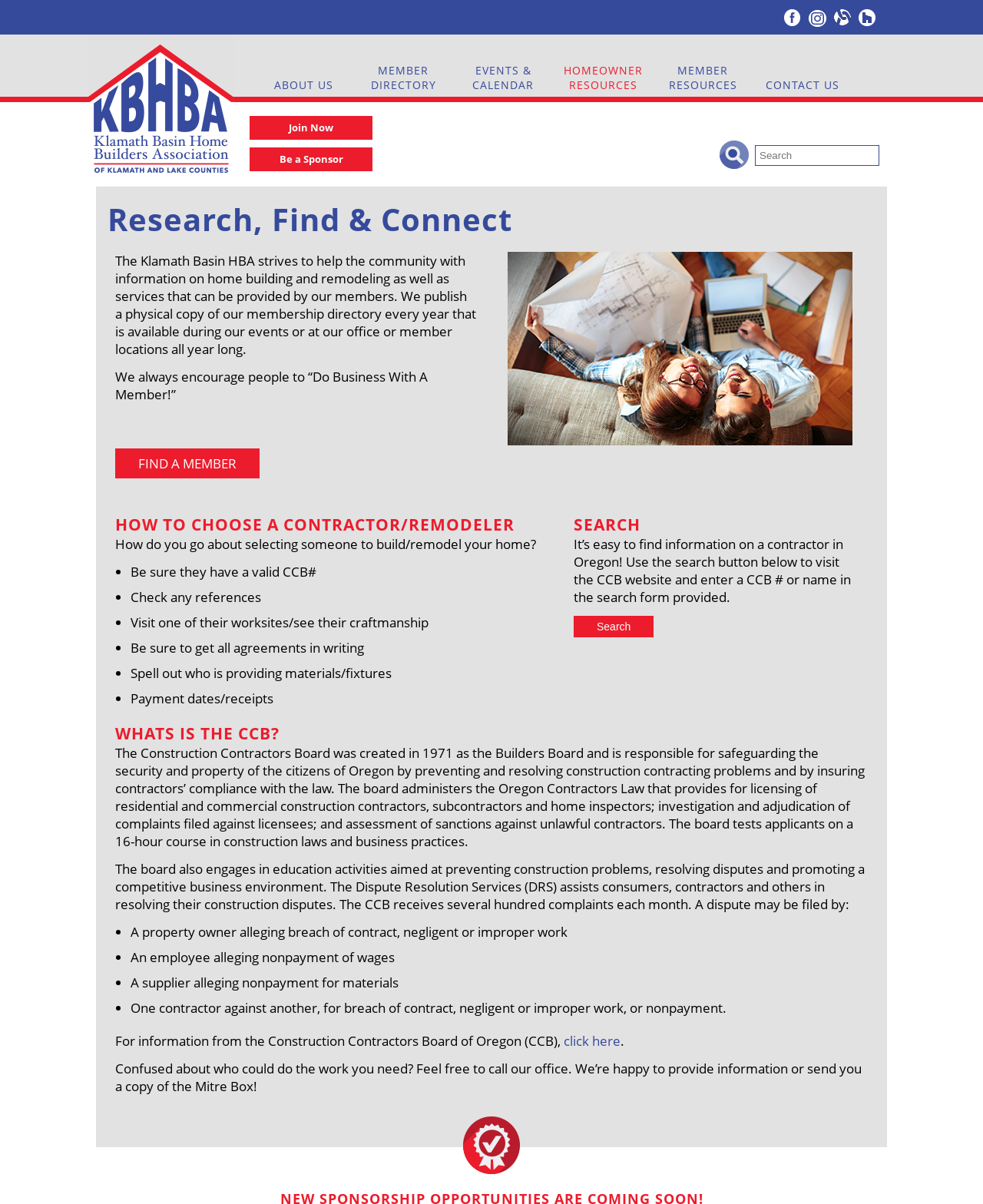Please identify the bounding box coordinates for the region that you need to click to follow this instruction: "Visit the CCB website".

[0.573, 0.857, 0.631, 0.872]